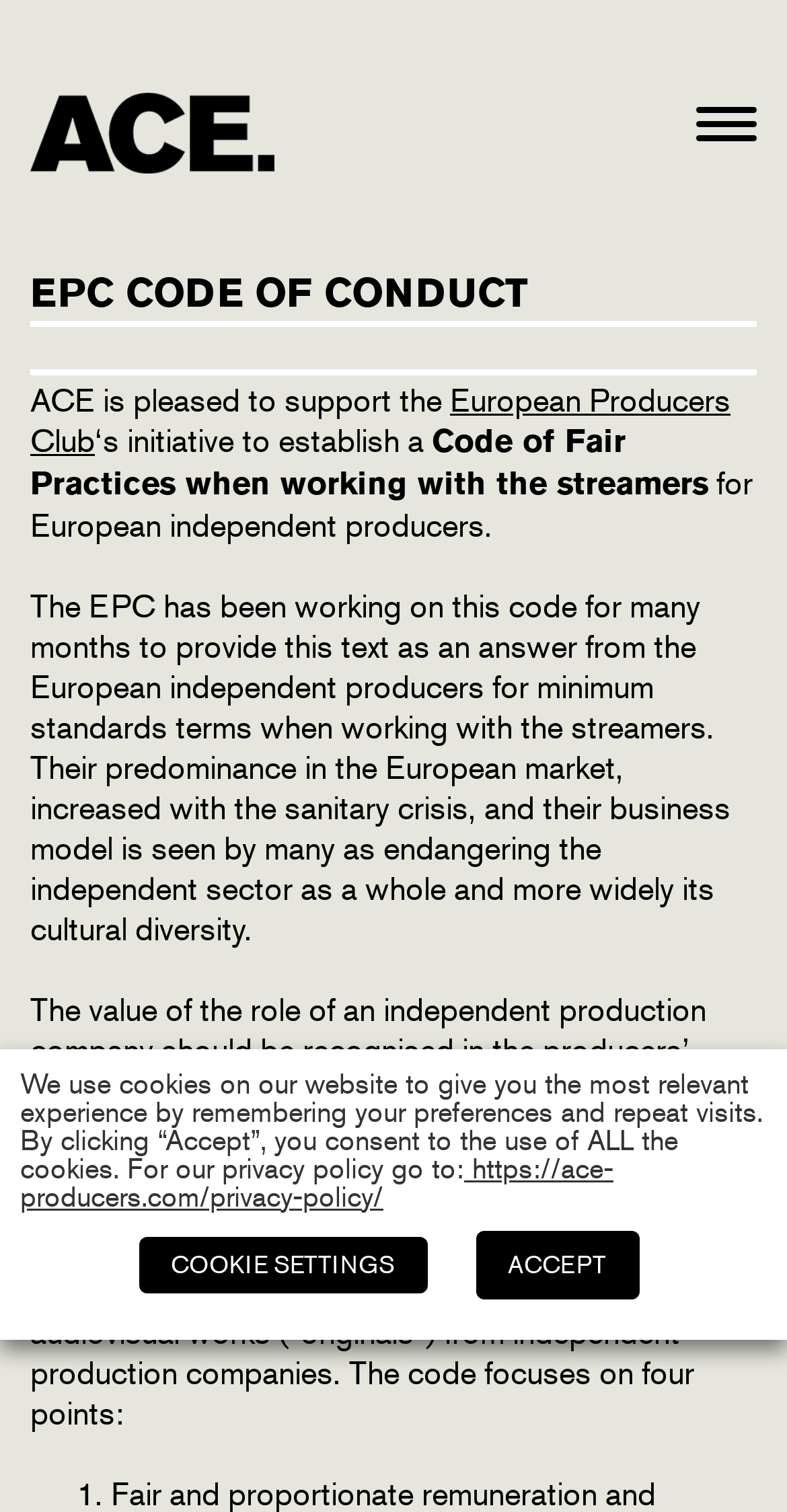What is the purpose of the Code of Fair Practices?
Analyze the image and deliver a detailed answer to the question.

The Code of Fair Practices aims to establish basic parameters to be applied to VOD Services' contracts when commissioning feature films, TV series and other audiovisual works from independent production companies. This is to provide minimum standards terms when working with the streamers.